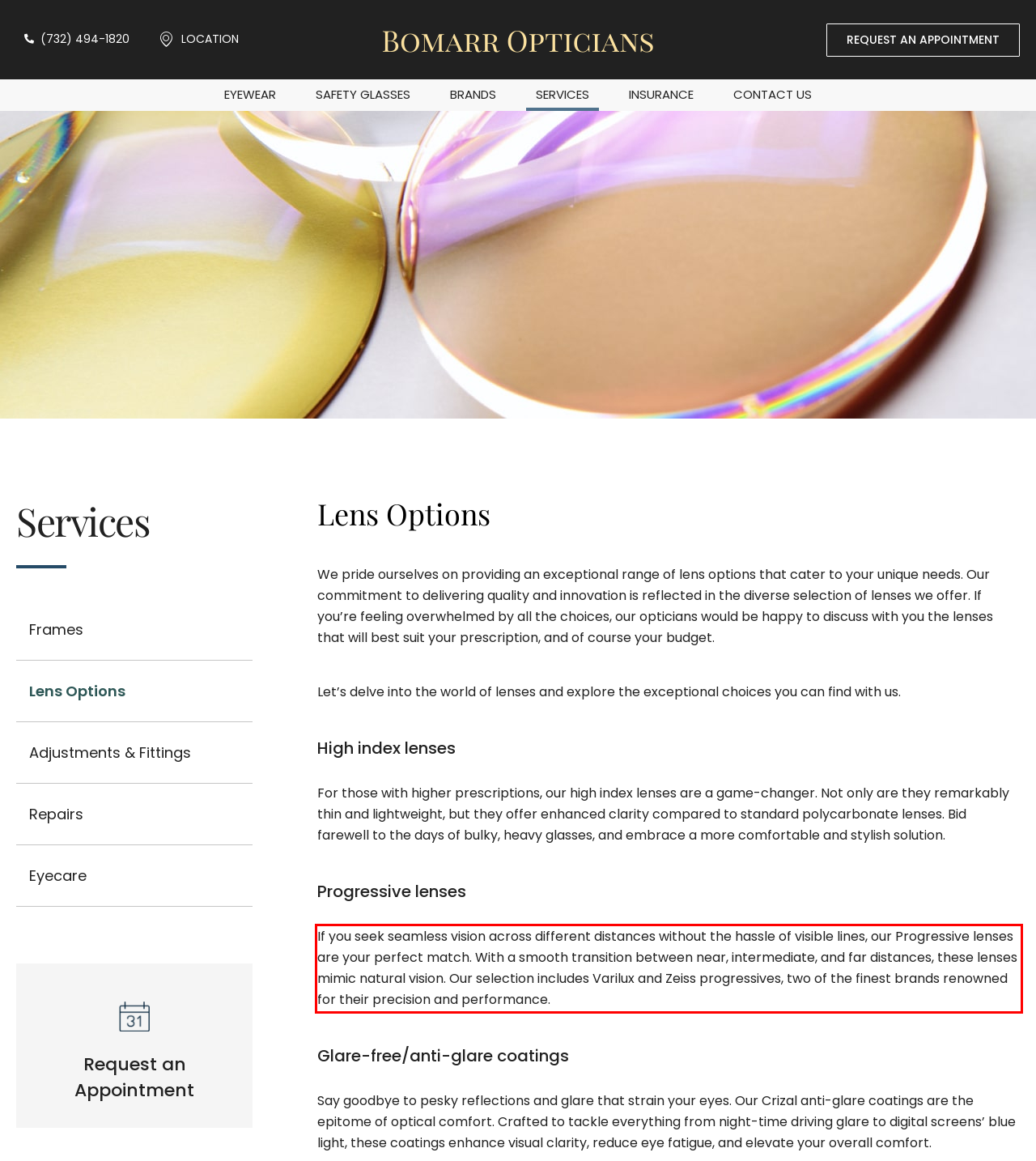Using the provided screenshot of a webpage, recognize and generate the text found within the red rectangle bounding box.

If you seek seamless vision across different distances without the hassle of visible lines, our Progressive lenses are your perfect match. With a smooth transition between near, intermediate, and far distances, these lenses mimic natural vision. Our selection includes Varilux and Zeiss progressives, two of the finest brands renowned for their precision and performance.